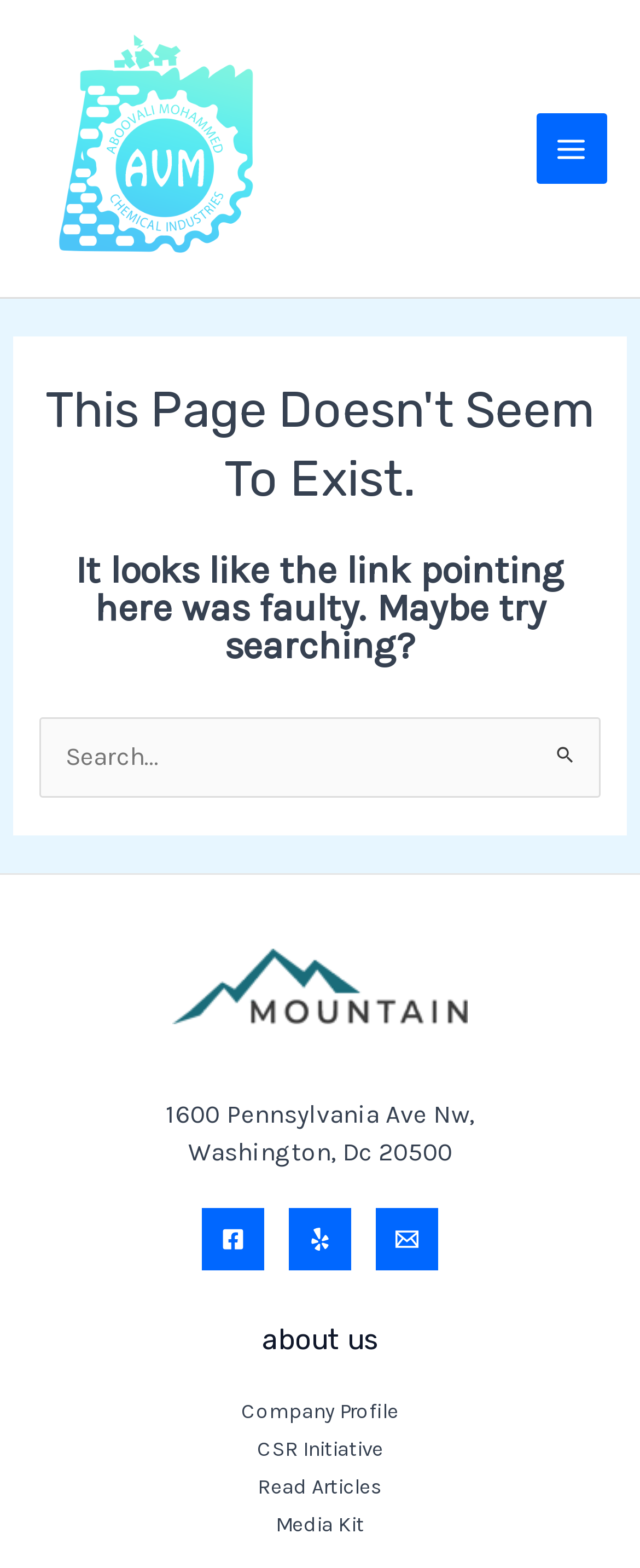Kindly provide the bounding box coordinates of the section you need to click on to fulfill the given instruction: "Go to Facebook".

[0.315, 0.771, 0.413, 0.81]